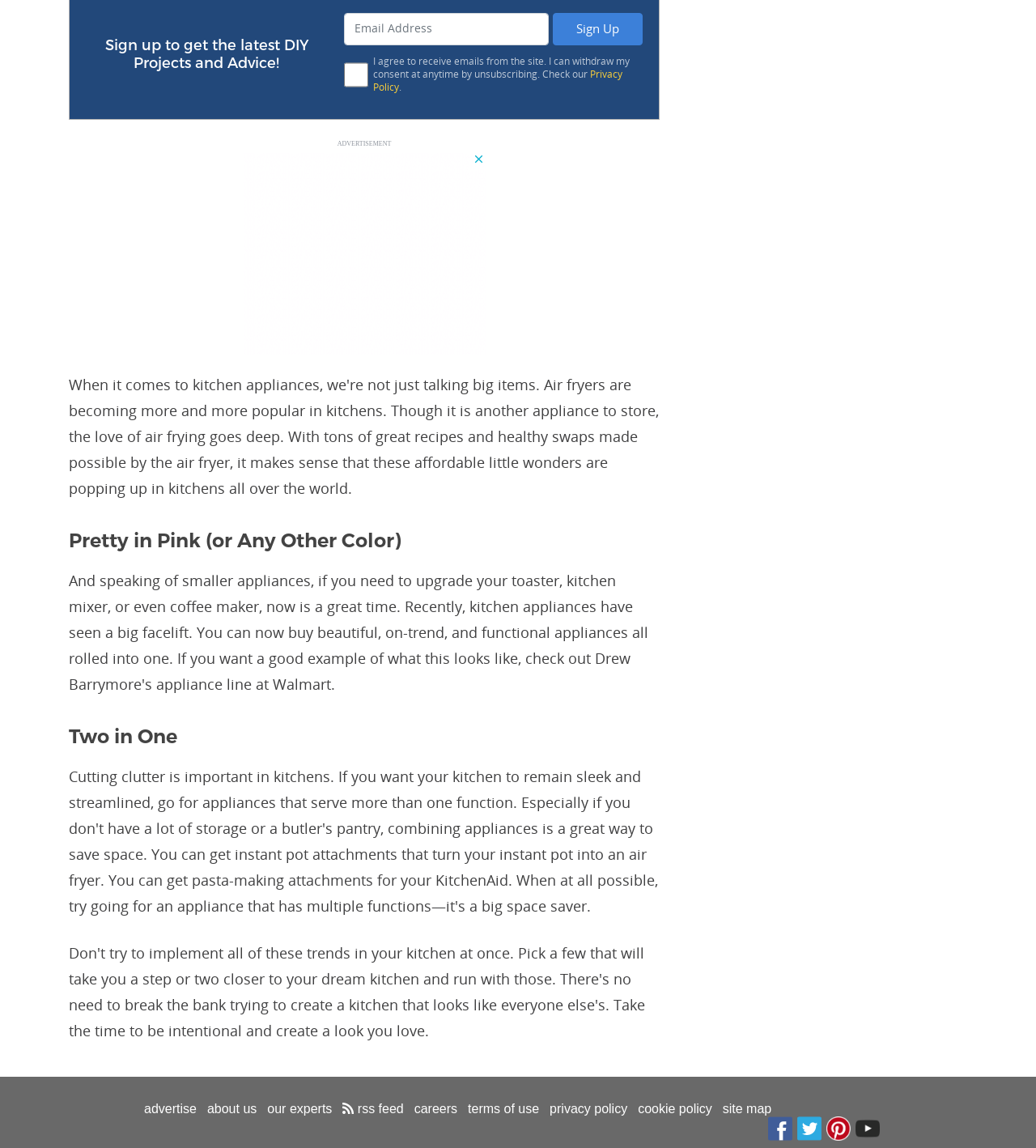Please specify the coordinates of the bounding box for the element that should be clicked to carry out this instruction: "Enter email address". The coordinates must be four float numbers between 0 and 1, formatted as [left, top, right, bottom].

[0.332, 0.011, 0.53, 0.039]